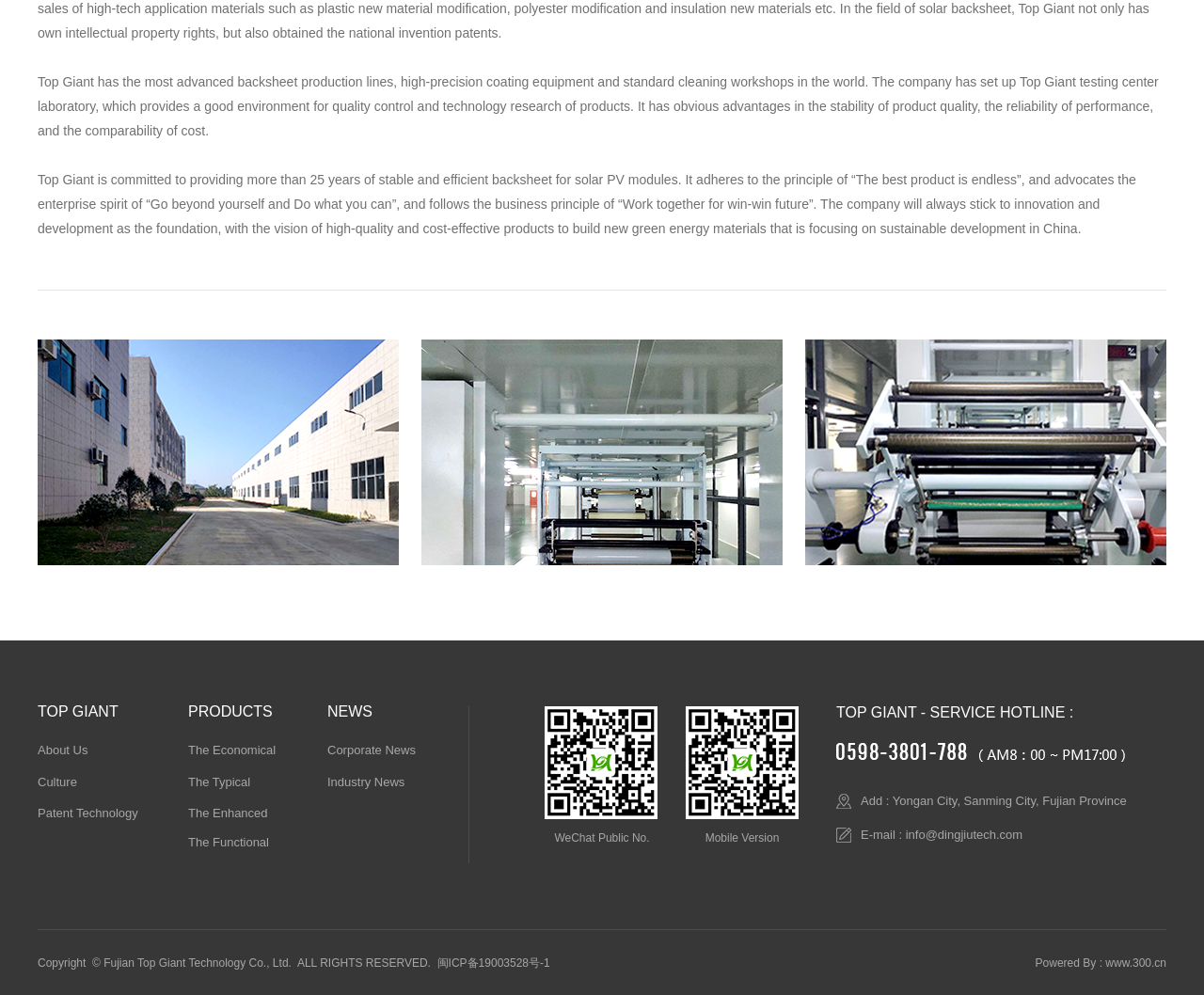How many links are there in the menu?
Based on the image, give a one-word or short phrase answer.

5